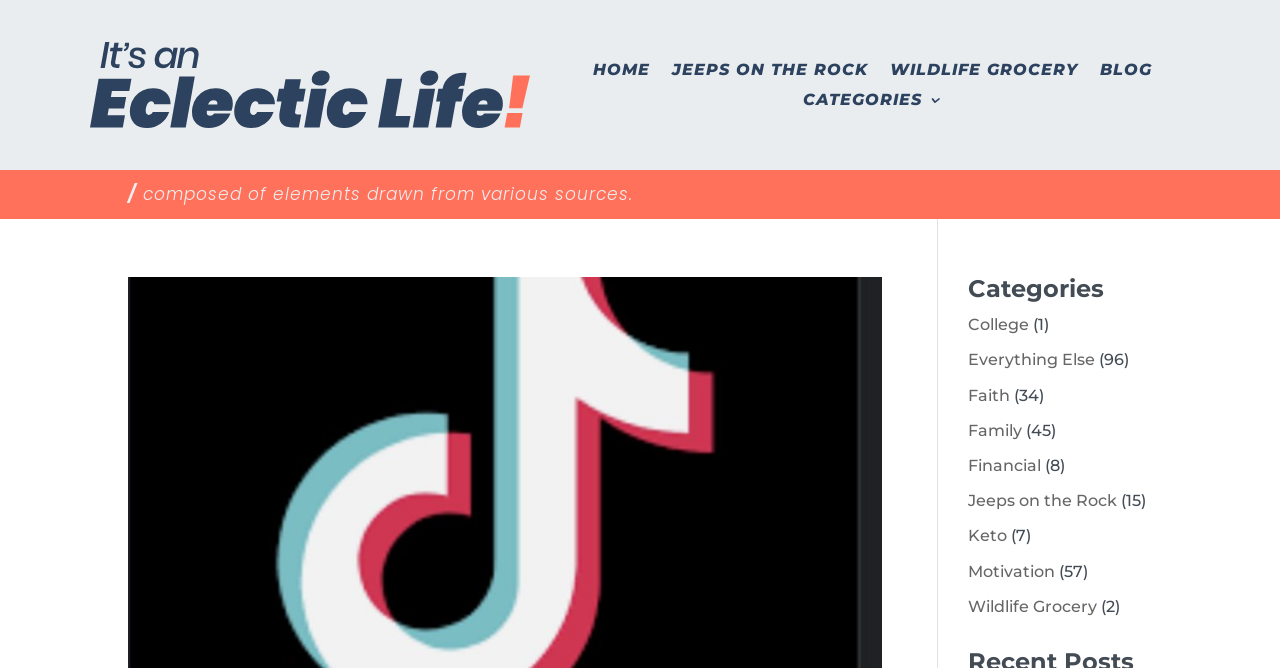How many posts are in the 'Everything Else' category?
Based on the visual, give a brief answer using one word or a short phrase.

96